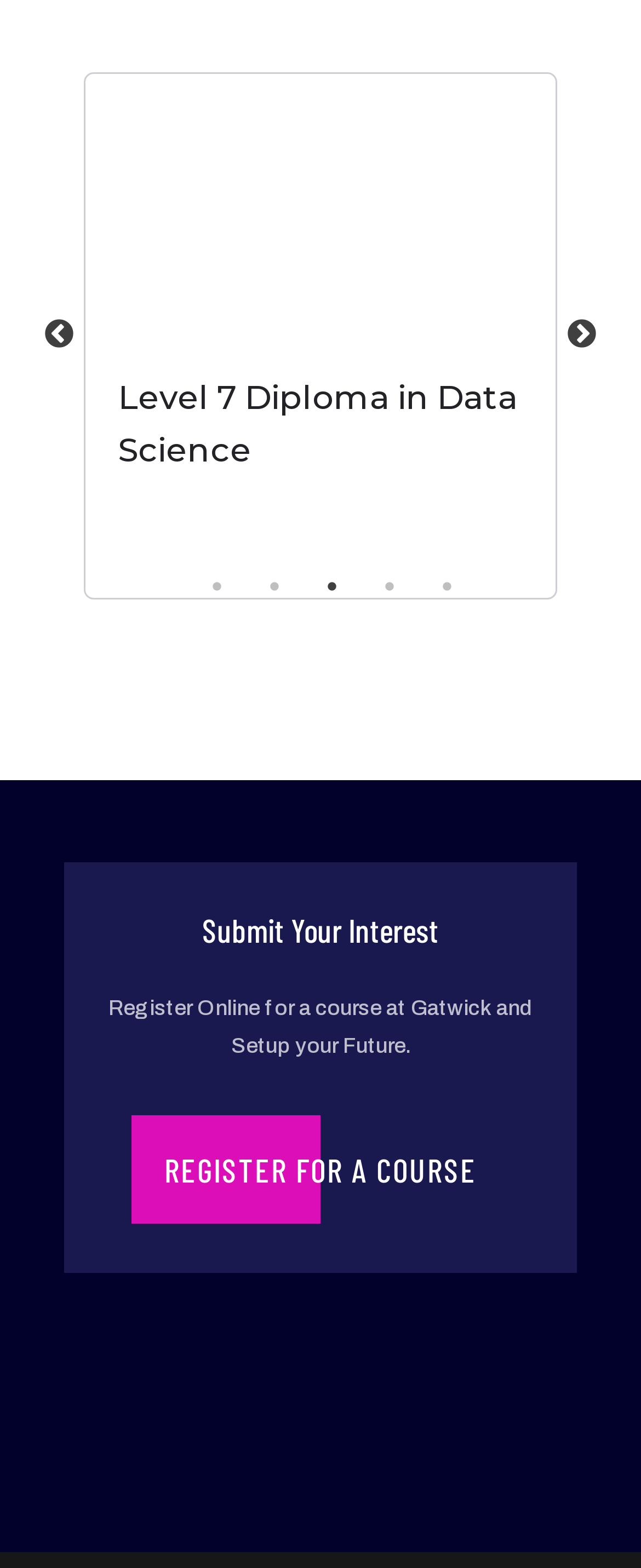Provide the bounding box coordinates for the area that should be clicked to complete the instruction: "Click the Previous button".

[0.067, 0.203, 0.118, 0.224]